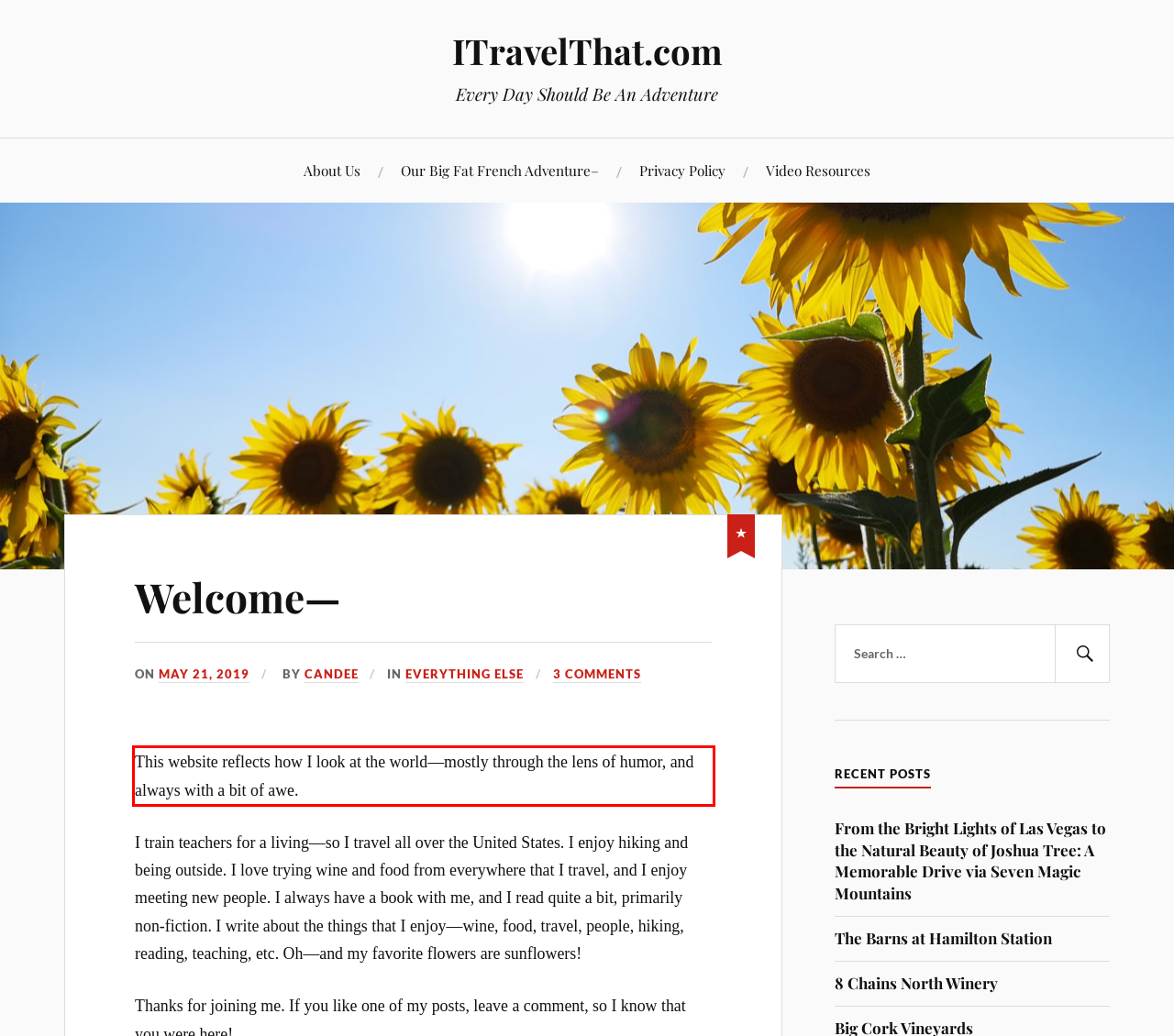Please identify and extract the text content from the UI element encased in a red bounding box on the provided webpage screenshot.

This website reflects how I look at the world—mostly through the lens of humor, and always with a bit of awe.